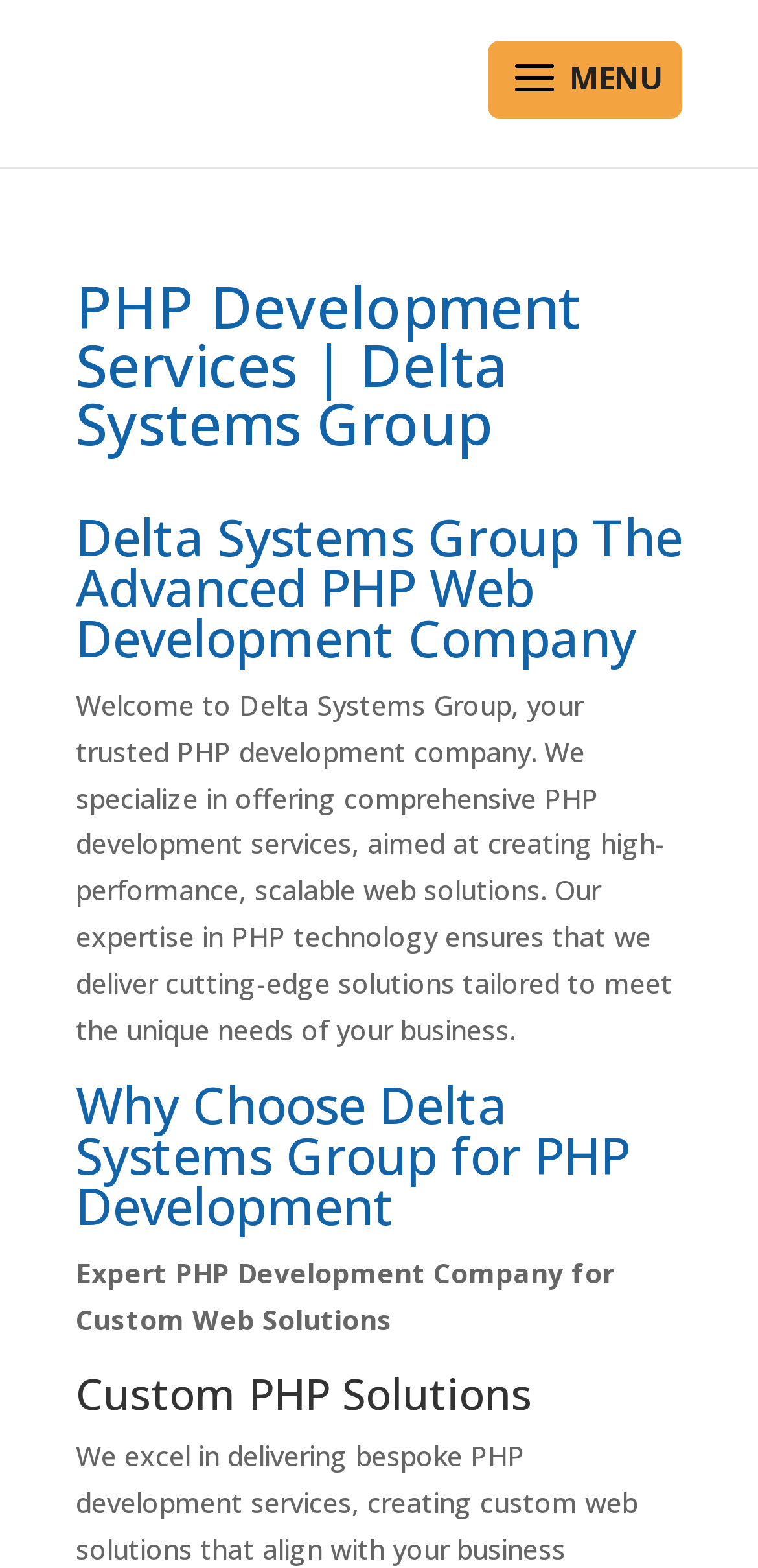Extract the primary header of the webpage and generate its text.

PHP Development Services | Delta Systems Group